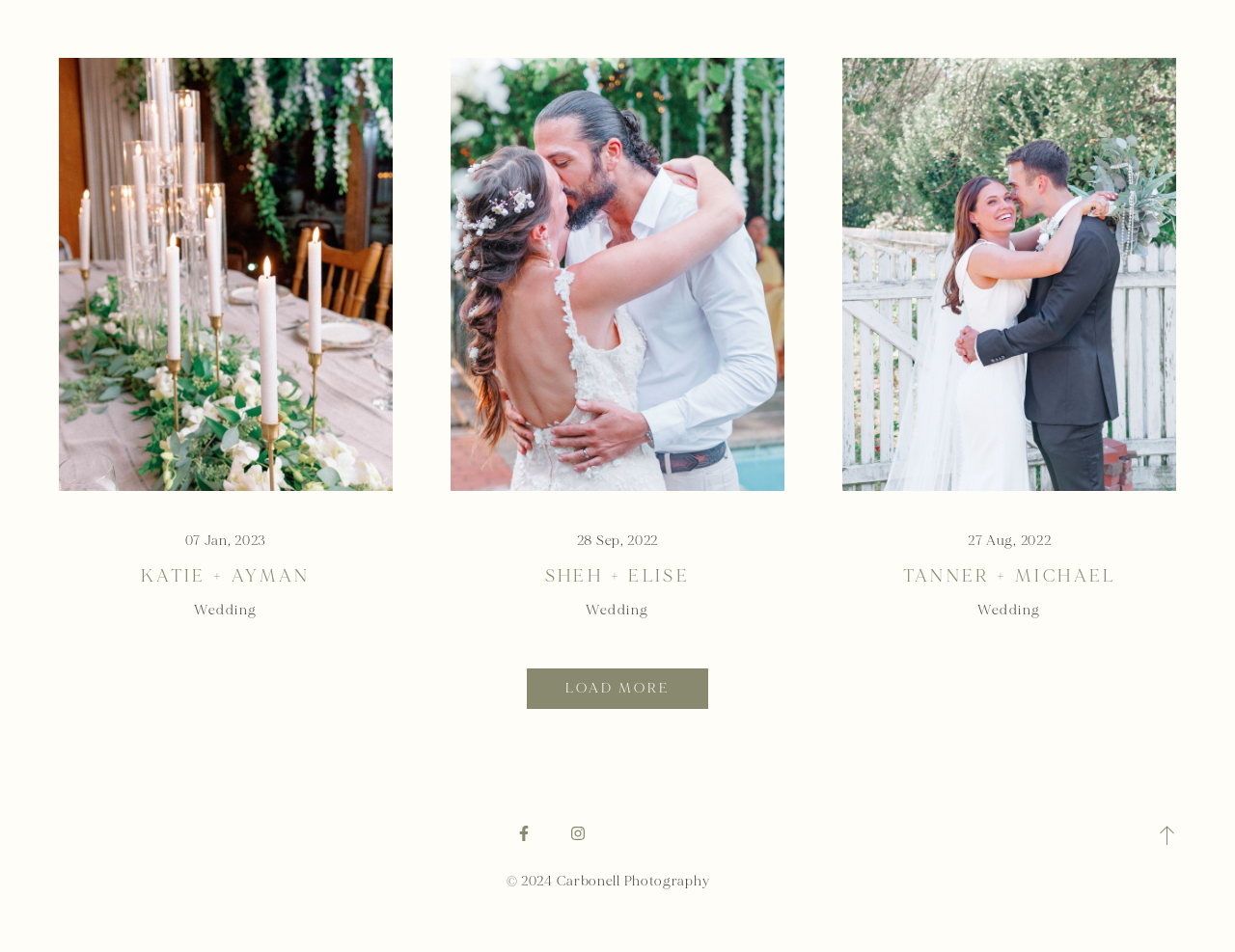What is the purpose of the 'LOAD MORE' link?
Give a one-word or short phrase answer based on the image.

To load more content